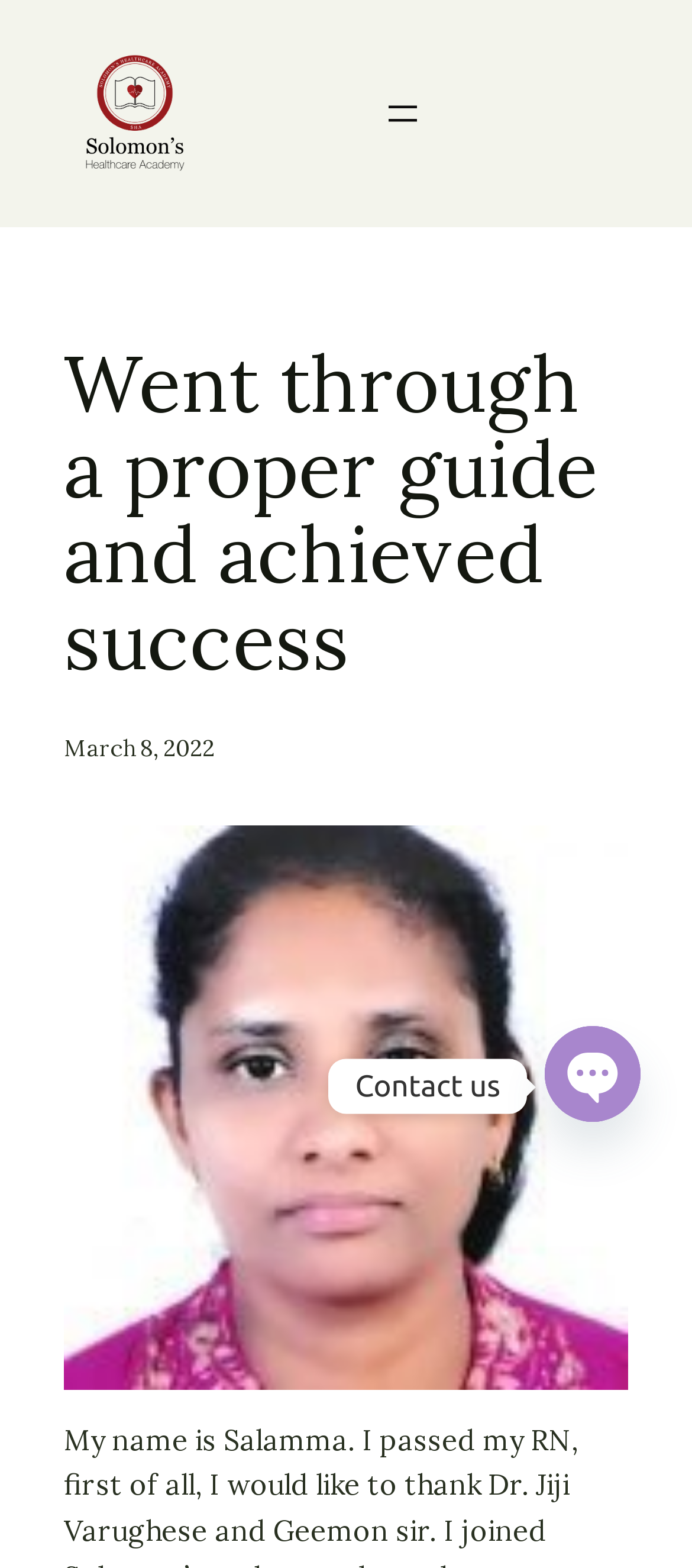Provide a comprehensive description of the webpage.

The webpage appears to be a personal blog or achievement post, with a title "Went through a proper guide and achieved success - Solomon's Healthcare Academy". At the top, there is a link to "Solomon's Healthcare Academy" accompanied by an image, which is positioned near the left edge of the page. 

Below the title, there is a navigation header with a button to open a menu, situated near the top-right corner of the page. 

The main content of the page is a heading that reads "Went through a proper guide and achieved success", which spans almost the entire width of the page. 

Underneath the heading, there is a timestamp "March 8, 2022" displayed on the left side of the page. Below the timestamp, there is a large figure or image that occupies most of the page's width.

At the bottom-right corner of the page, there are three links to "Google Maps", "Phone", and "Whatsapp", each accompanied by an image. Nearby, there is a "Contact us" text and a button to "Open chaty" with an image.